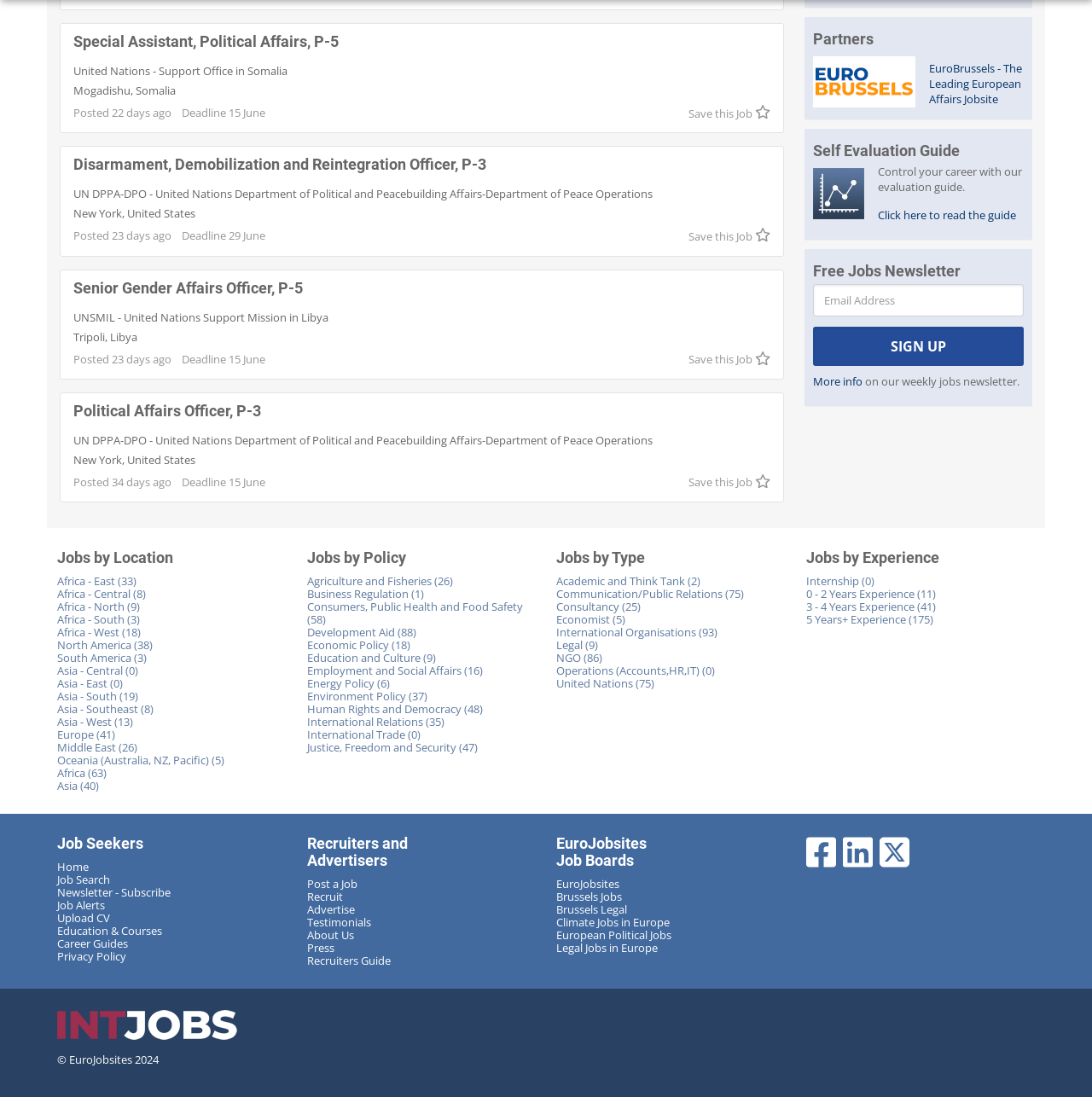Identify the bounding box coordinates of the section that should be clicked to achieve the task described: "Click on the 'Asia - South' link".

[0.052, 0.628, 0.127, 0.642]